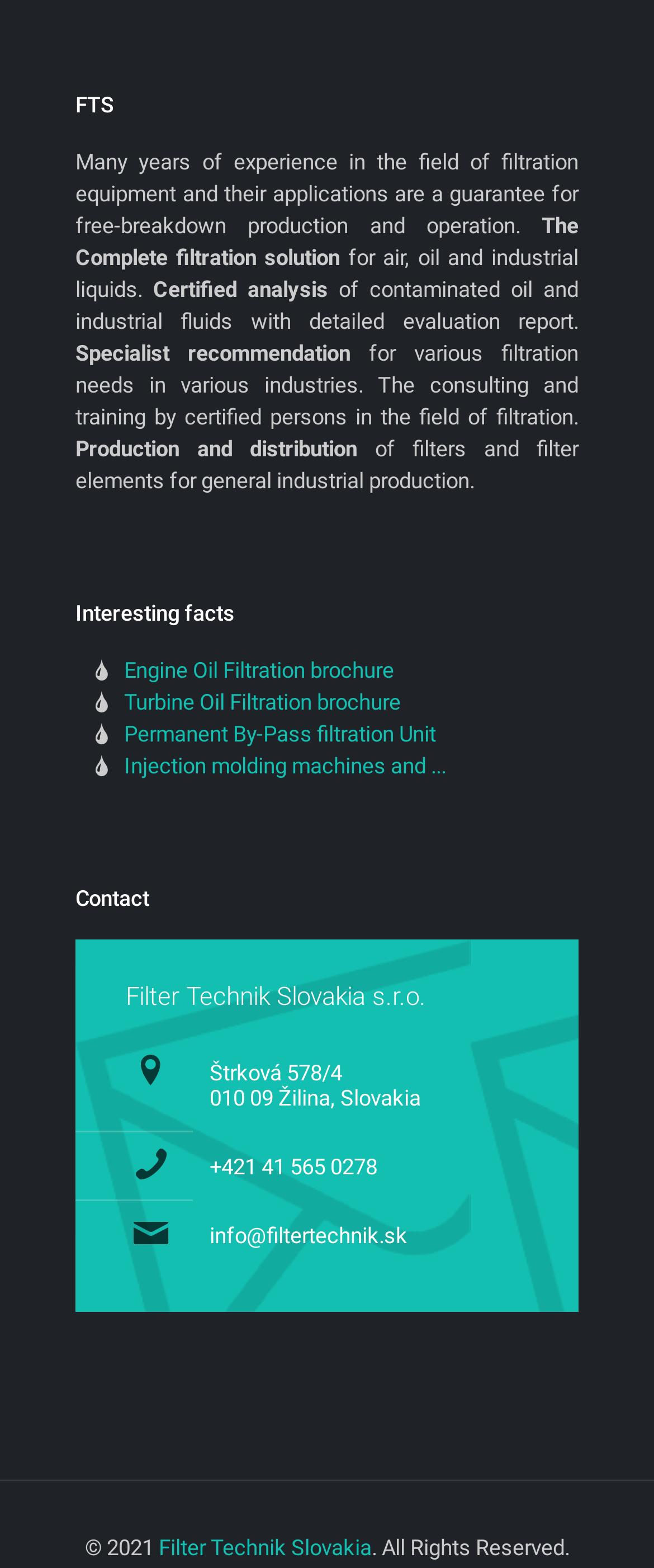Answer in one word or a short phrase: 
What is the email address of the company?

info@filtertechnik.sk